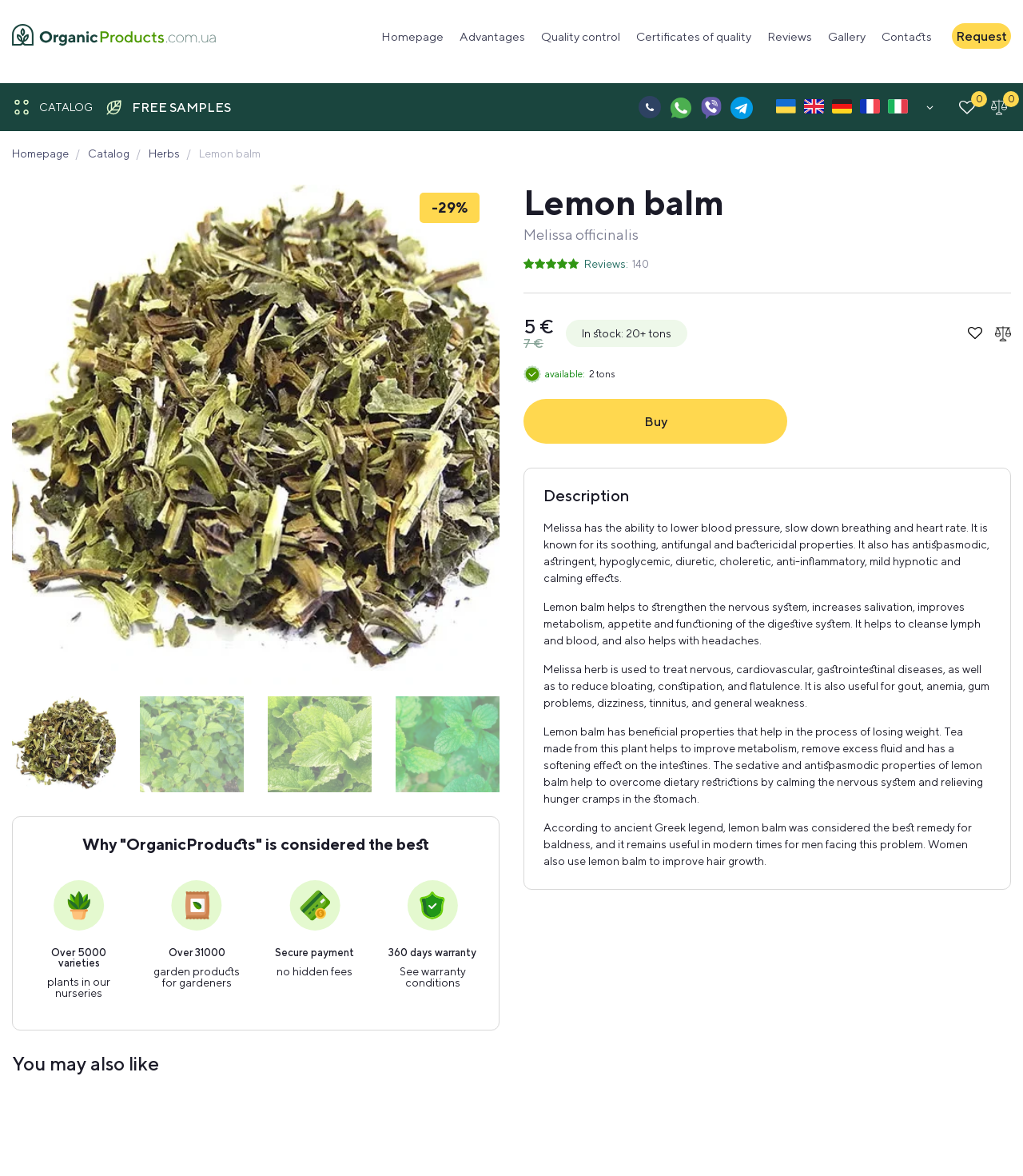Find the bounding box coordinates for the area that must be clicked to perform this action: "Visit the linked article".

None